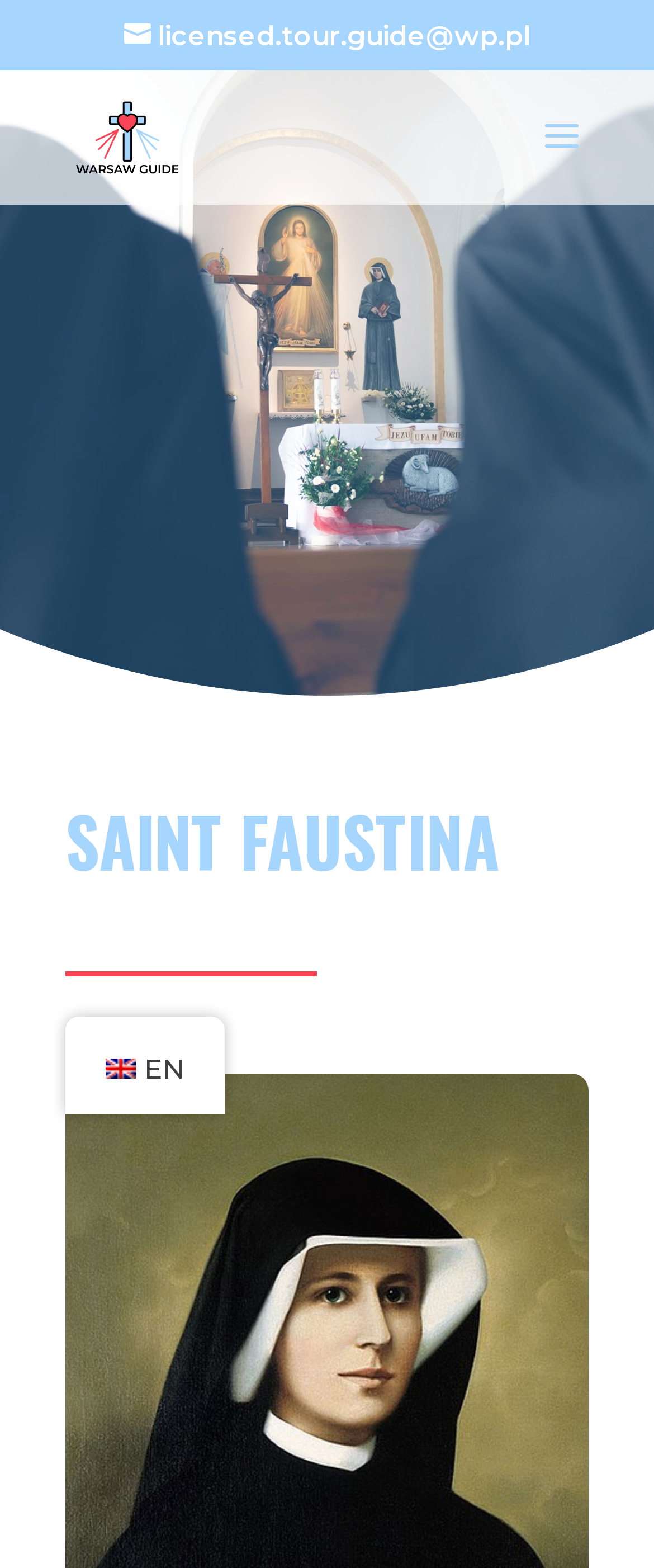Find the bounding box coordinates for the UI element that matches this description: "Great Wall Hobby".

None